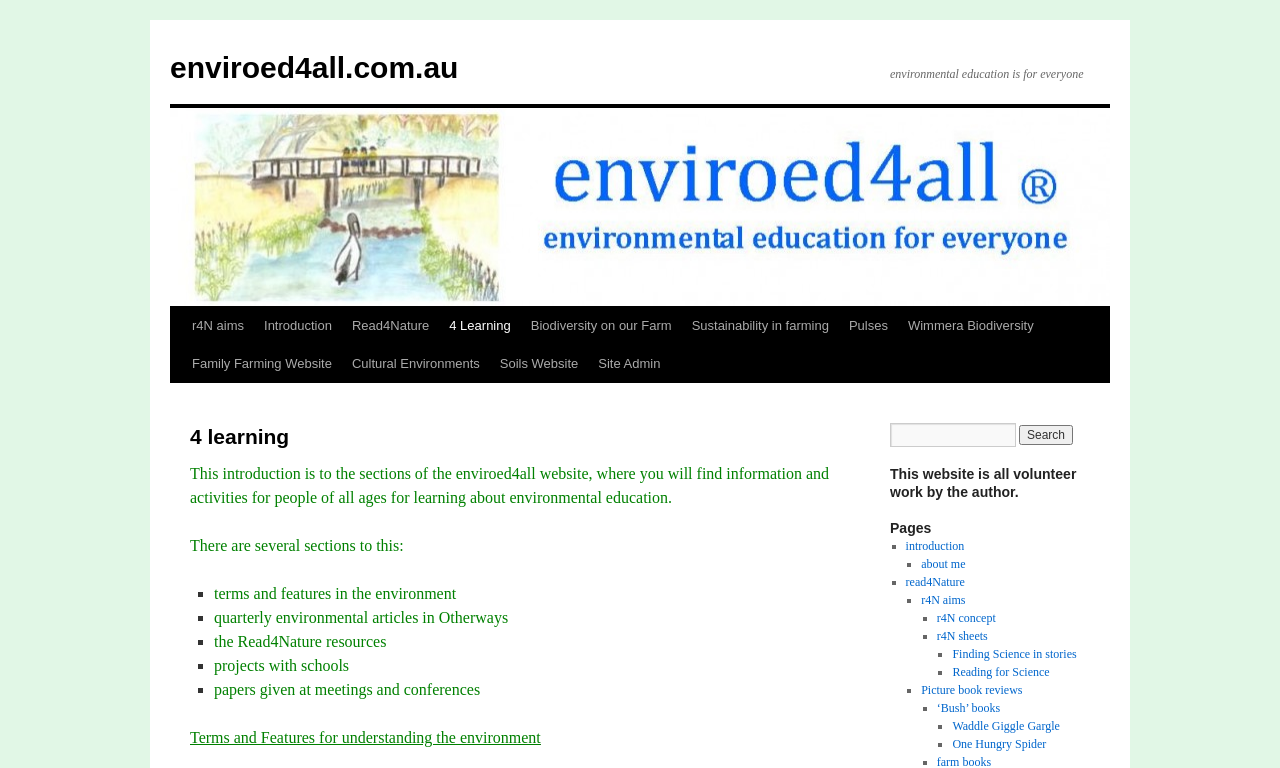Who is the author of the website?
Kindly offer a detailed explanation using the data available in the image.

Although the heading 'This website is all volunteer work by the author.' is present, the author's name is not specified on this webpage.